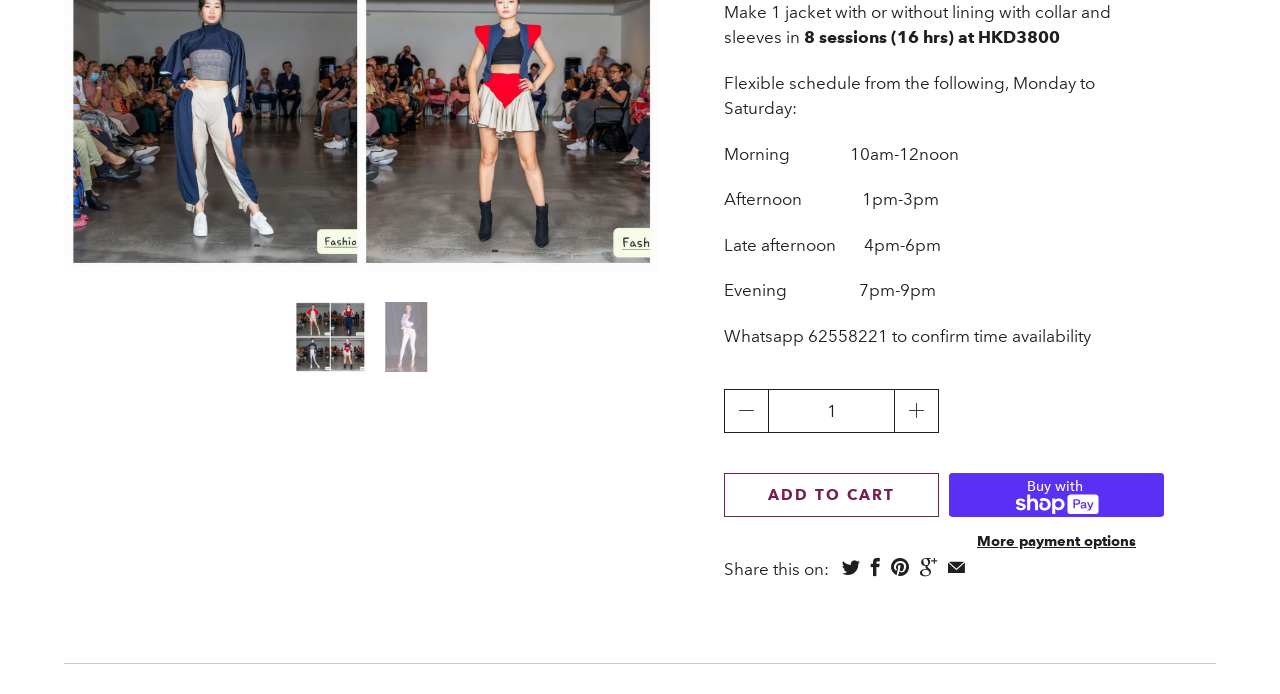Given the description of the UI element: "Buy now with ShopPayBuy with", predict the bounding box coordinates in the form of [left, top, right, bottom], with each value being a float between 0 and 1.

[0.741, 0.682, 0.909, 0.748]